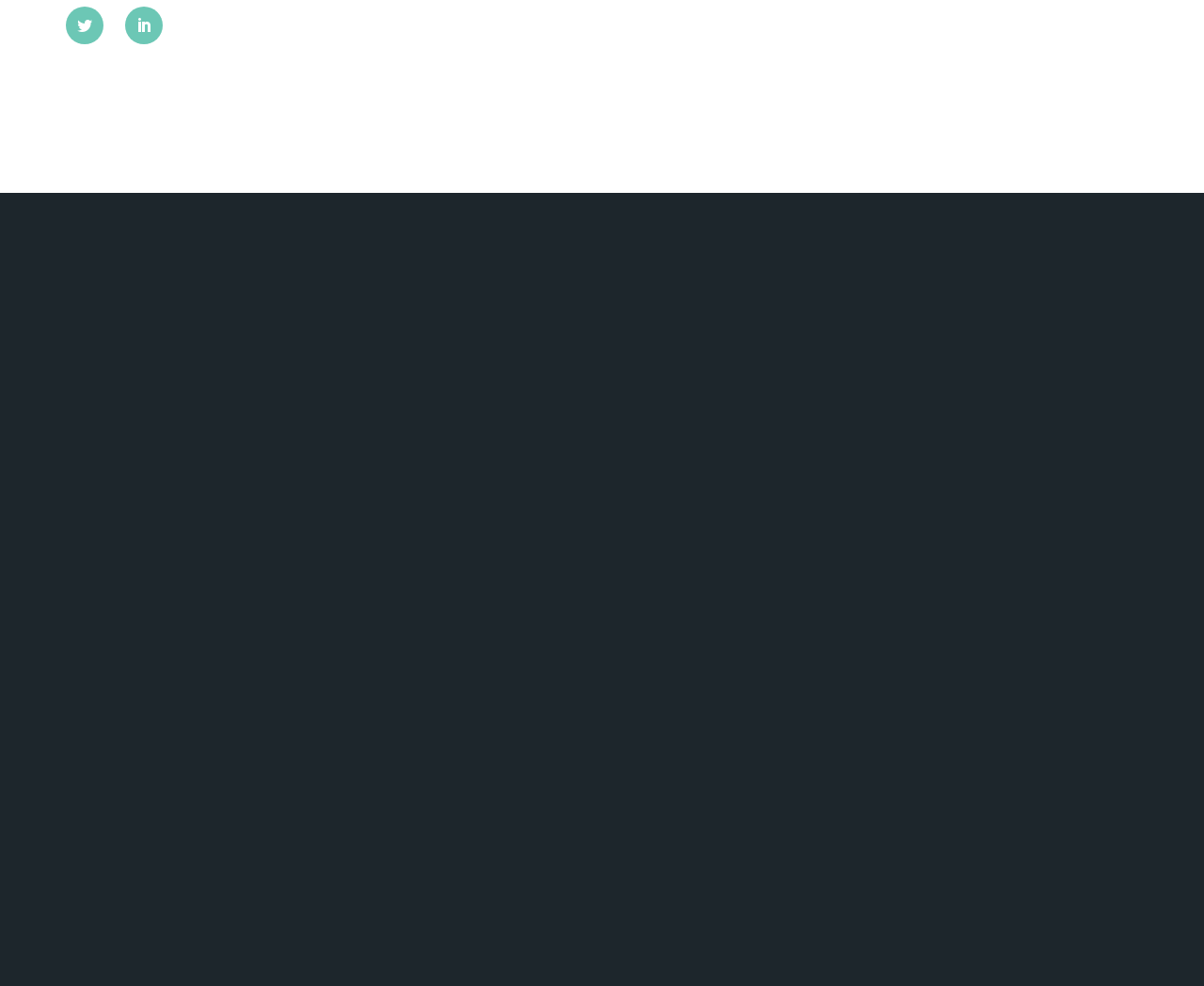Could you please study the image and provide a detailed answer to the question:
What is the purpose of the textbox at the bottom?

I found the purpose of the textbox at the bottom by looking at the StaticText element 'Enter the letters/numbers below' which is vertically aligned with the textbox element and seems to be its description.